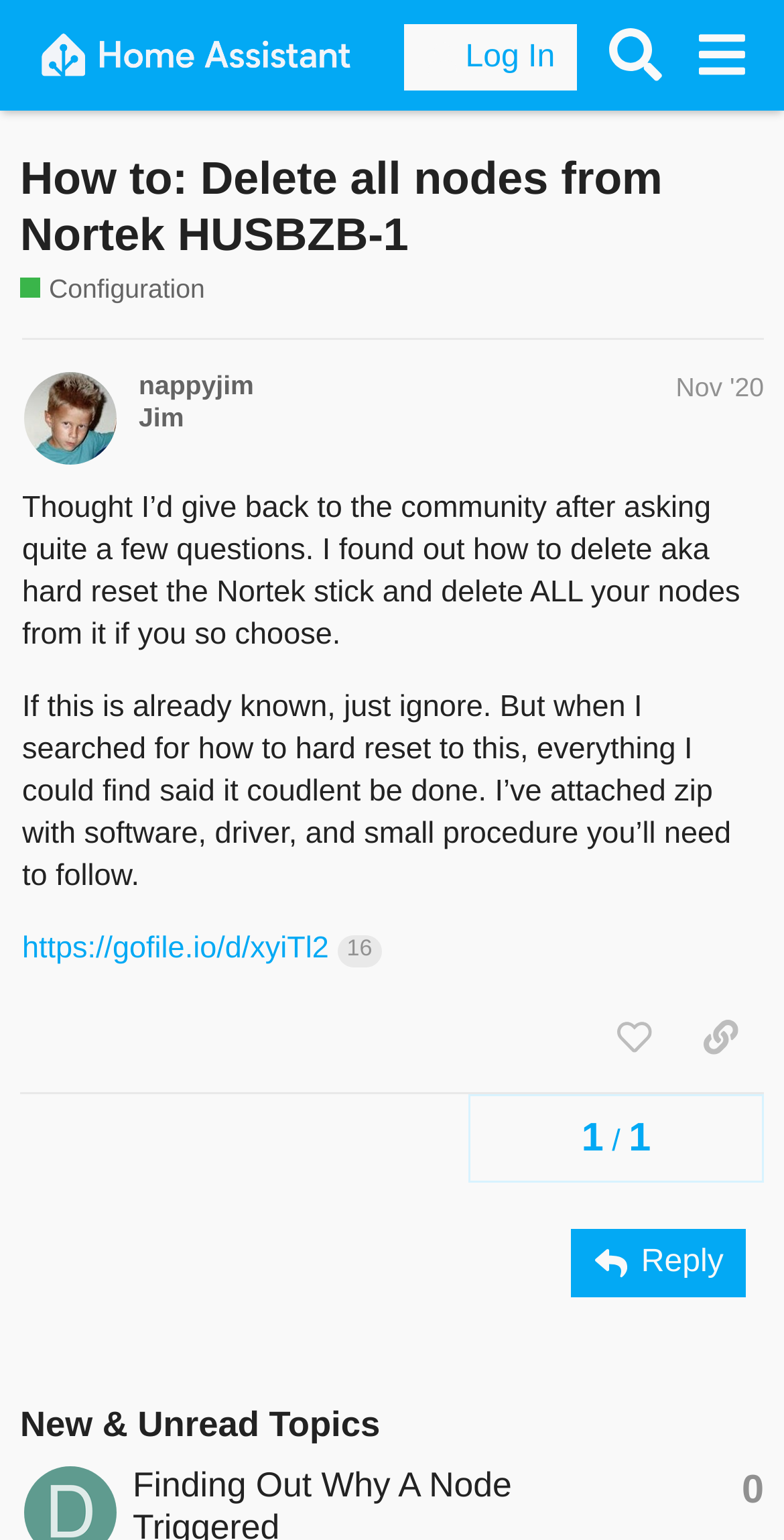What is the topic of the post?
Answer the question with just one word or phrase using the image.

Delete all nodes from Nortek HUSBZB-1